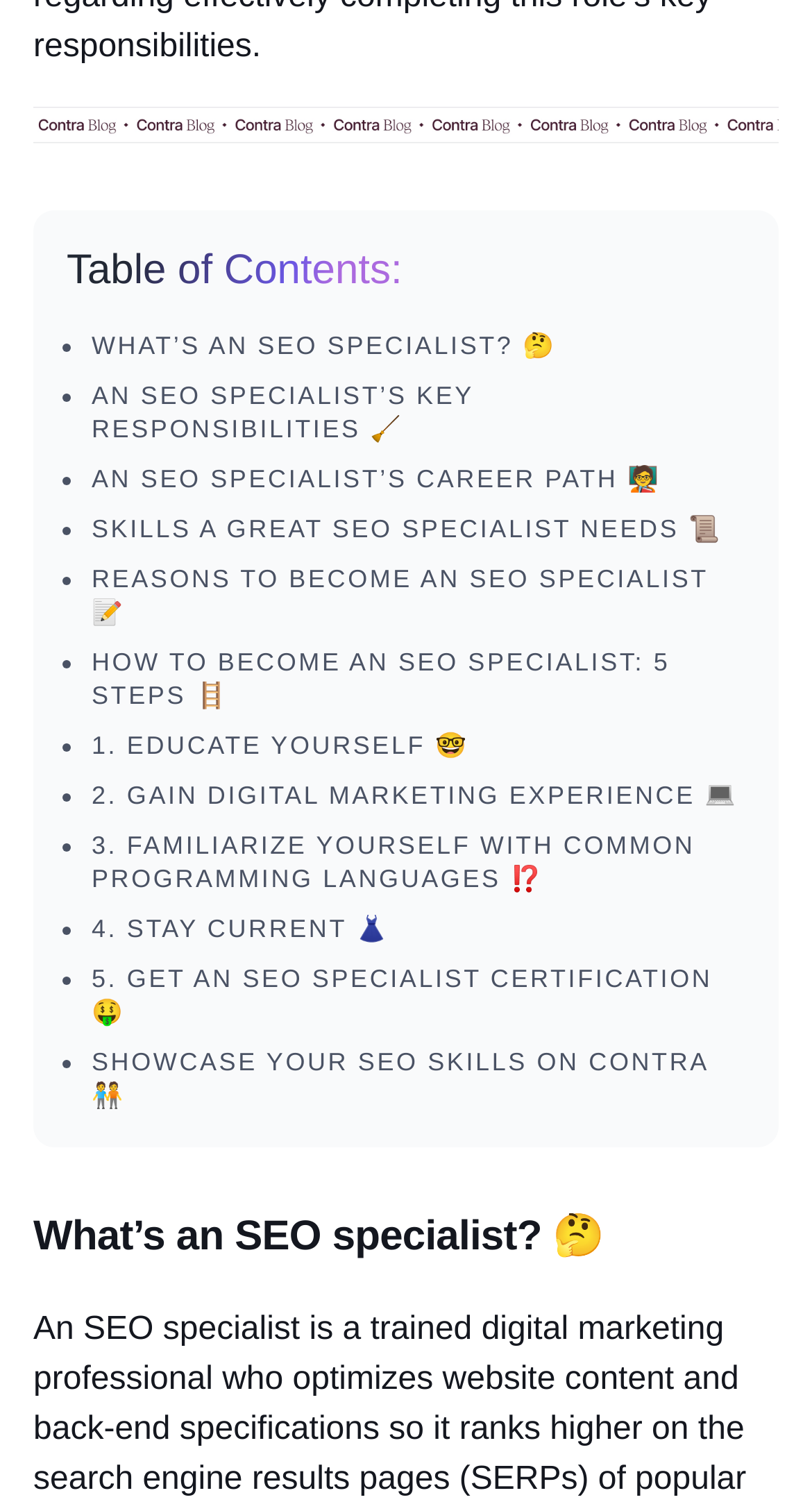Give a one-word or phrase response to the following question: What is the purpose of the webpage?

To educate about SEO specialists